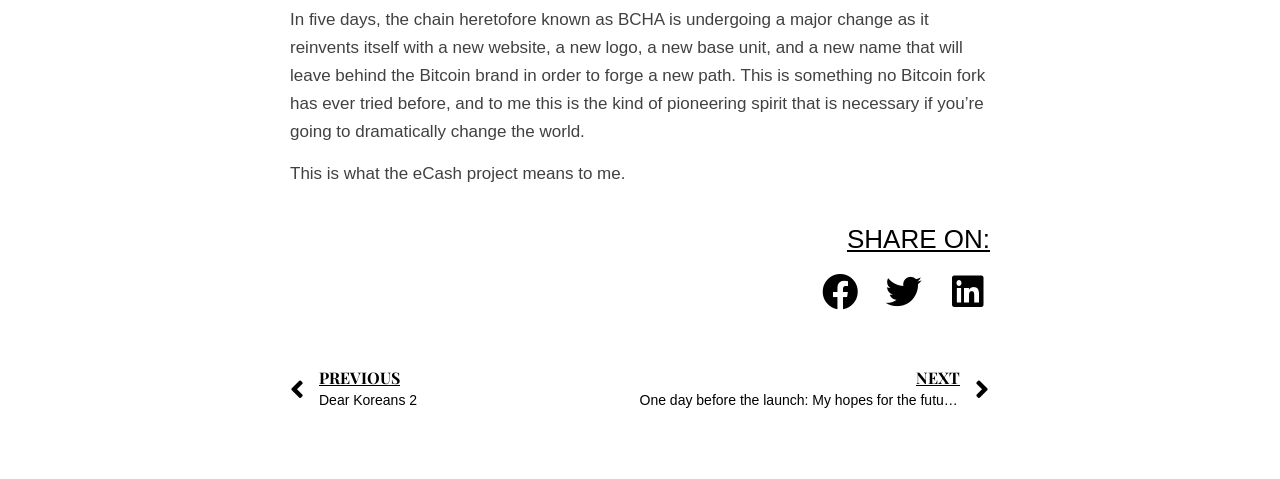How many social media platforms can you share this on?
Answer the question with a single word or phrase derived from the image.

Three